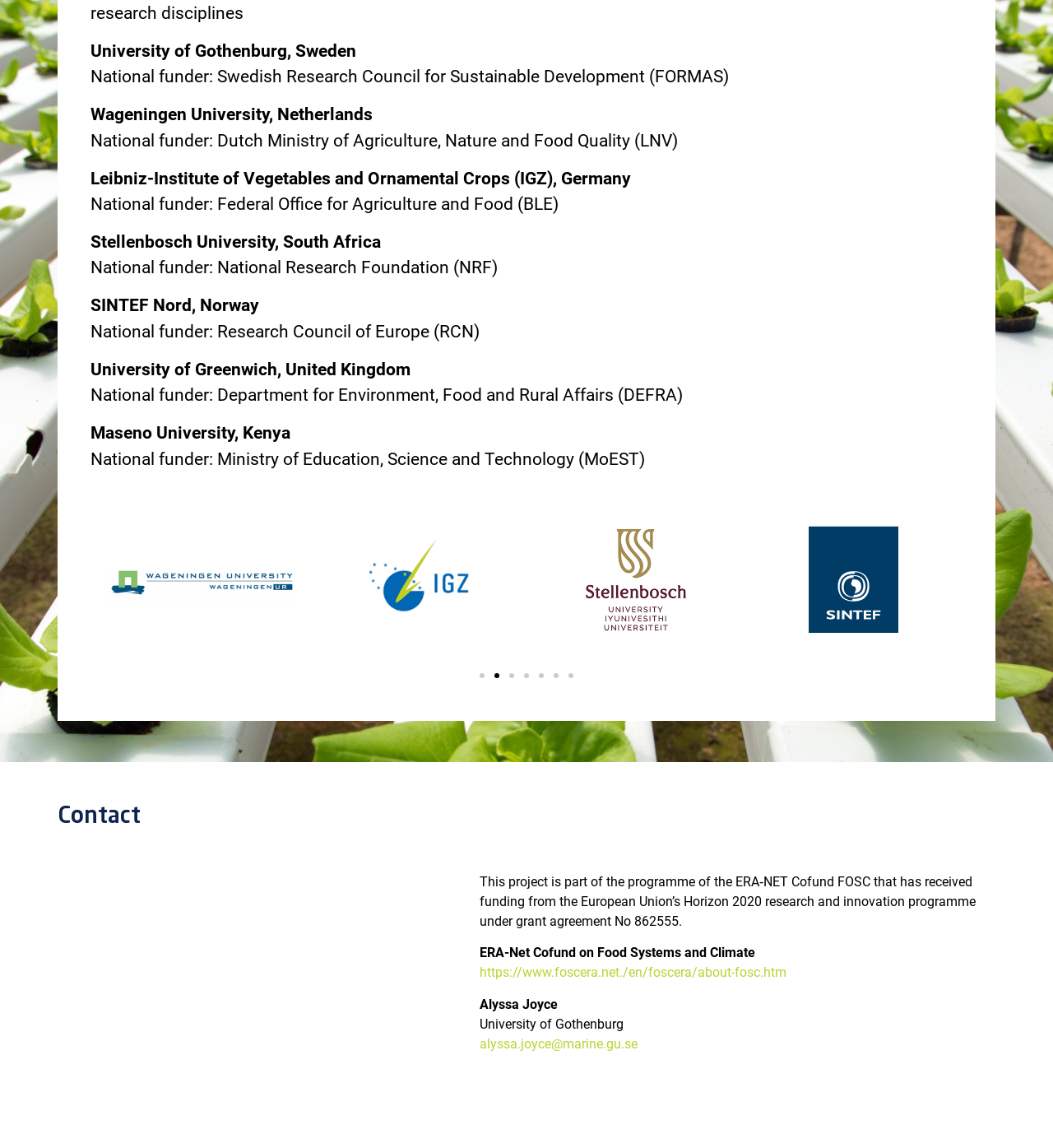Who is the contact person?
Answer the question using a single word or phrase, according to the image.

Alyssa Joyce